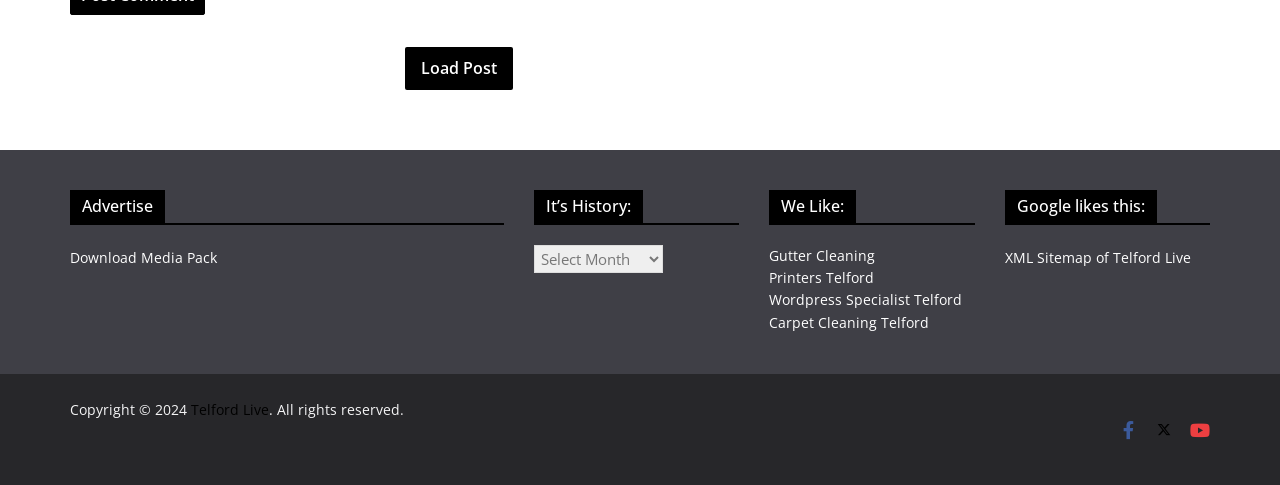What is the topic of the section with the heading 'It’s History:'? Observe the screenshot and provide a one-word or short phrase answer.

Unknown